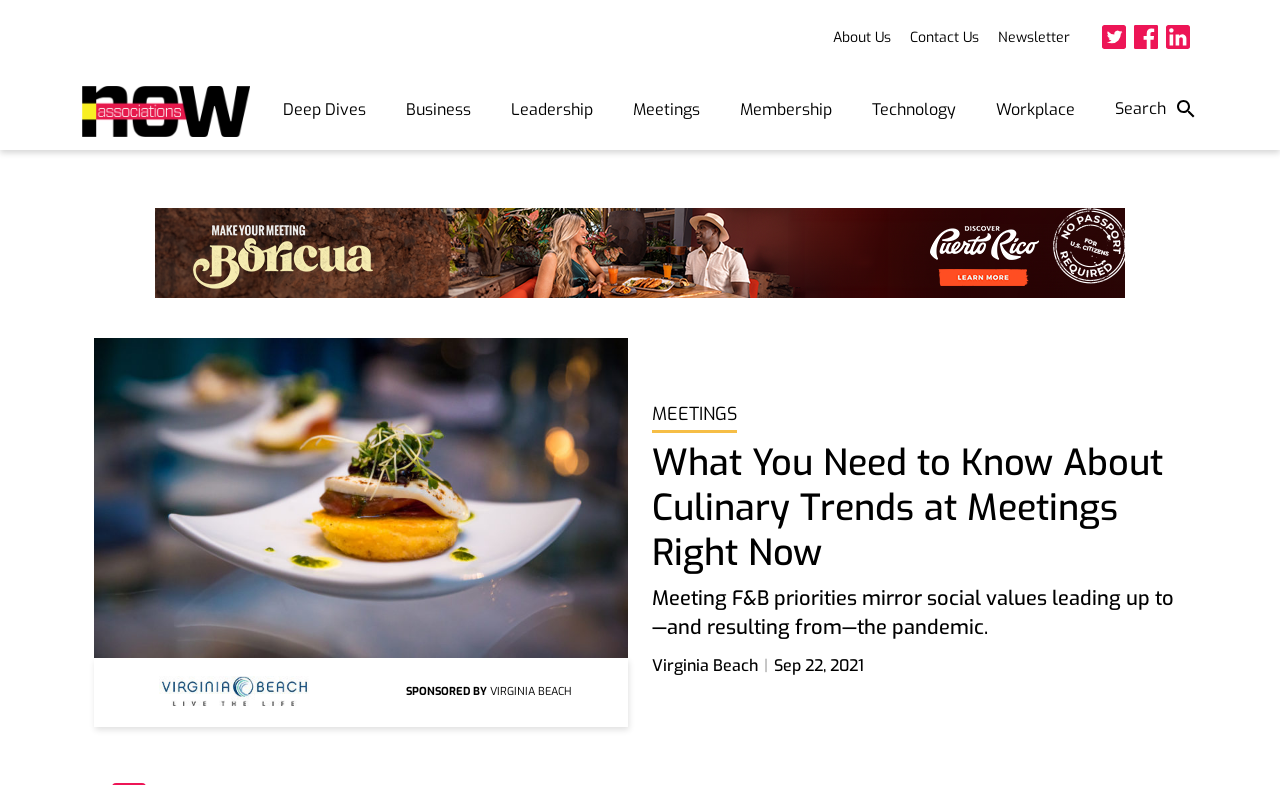Identify the primary heading of the webpage and provide its text.

What You Need to Know About Culinary Trends at Meetings Right Now